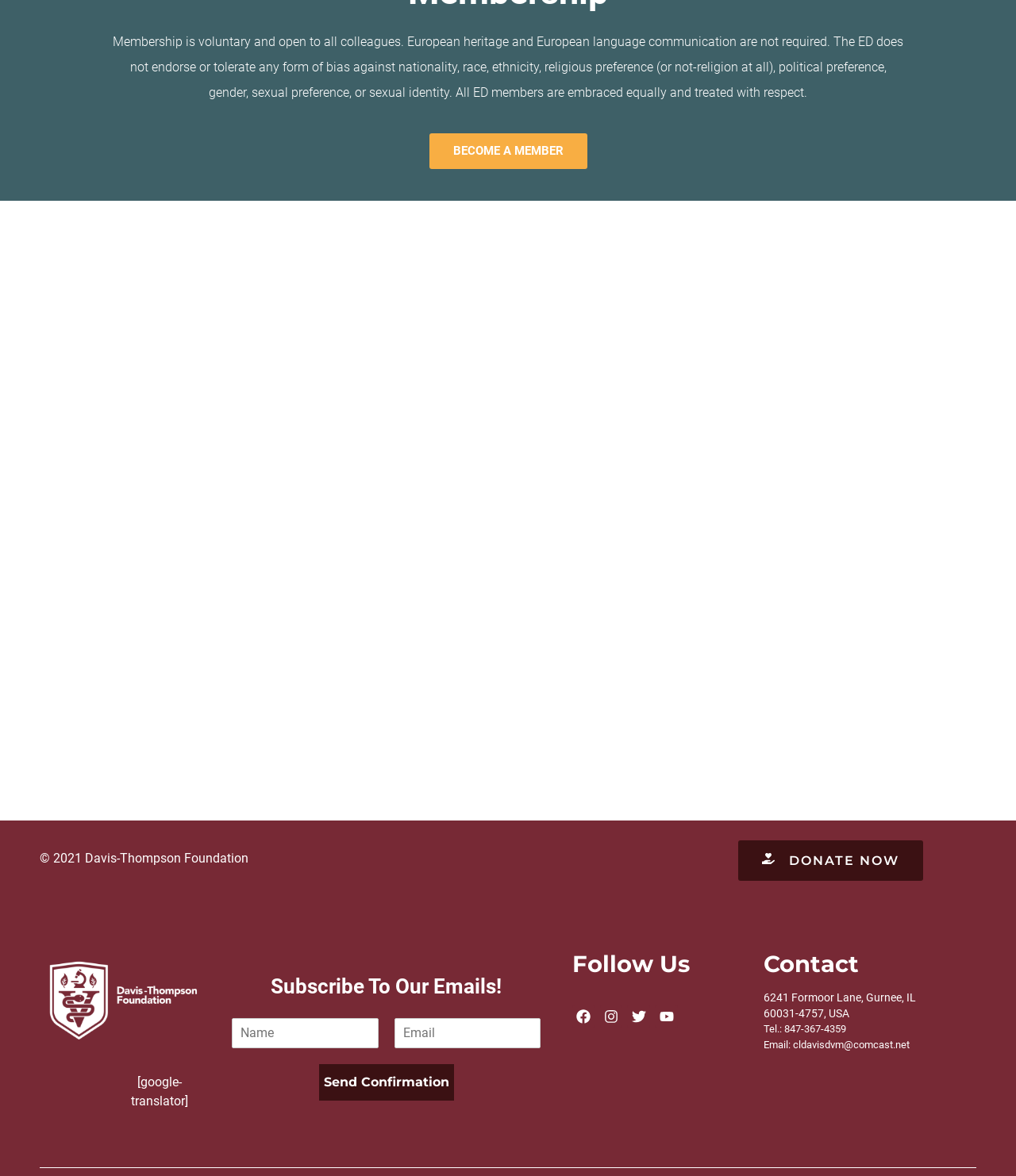Provide a brief response using a word or short phrase to this question:
What is the purpose of the organization?

Inclusion and respect